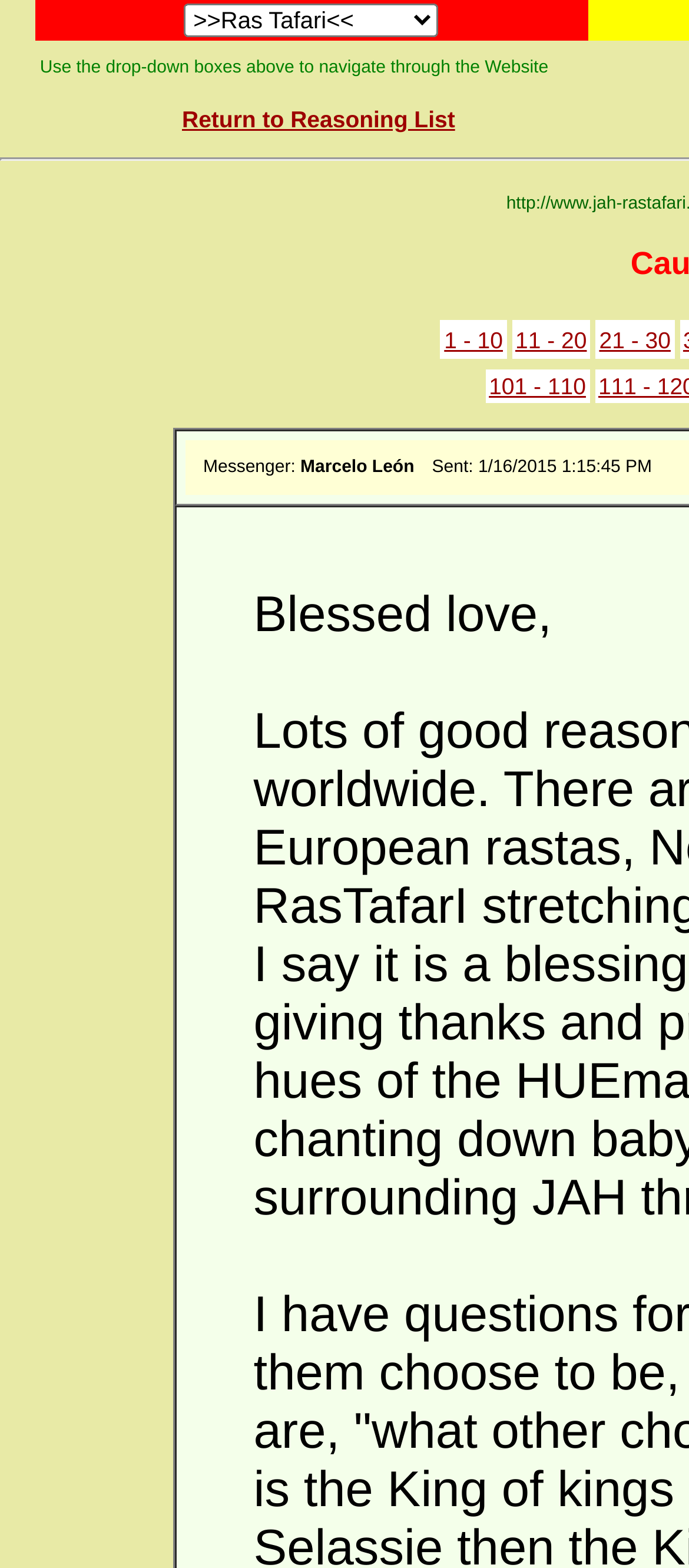How many links are present in the gridcell section?
Please answer the question with a single word or phrase, referencing the image.

4